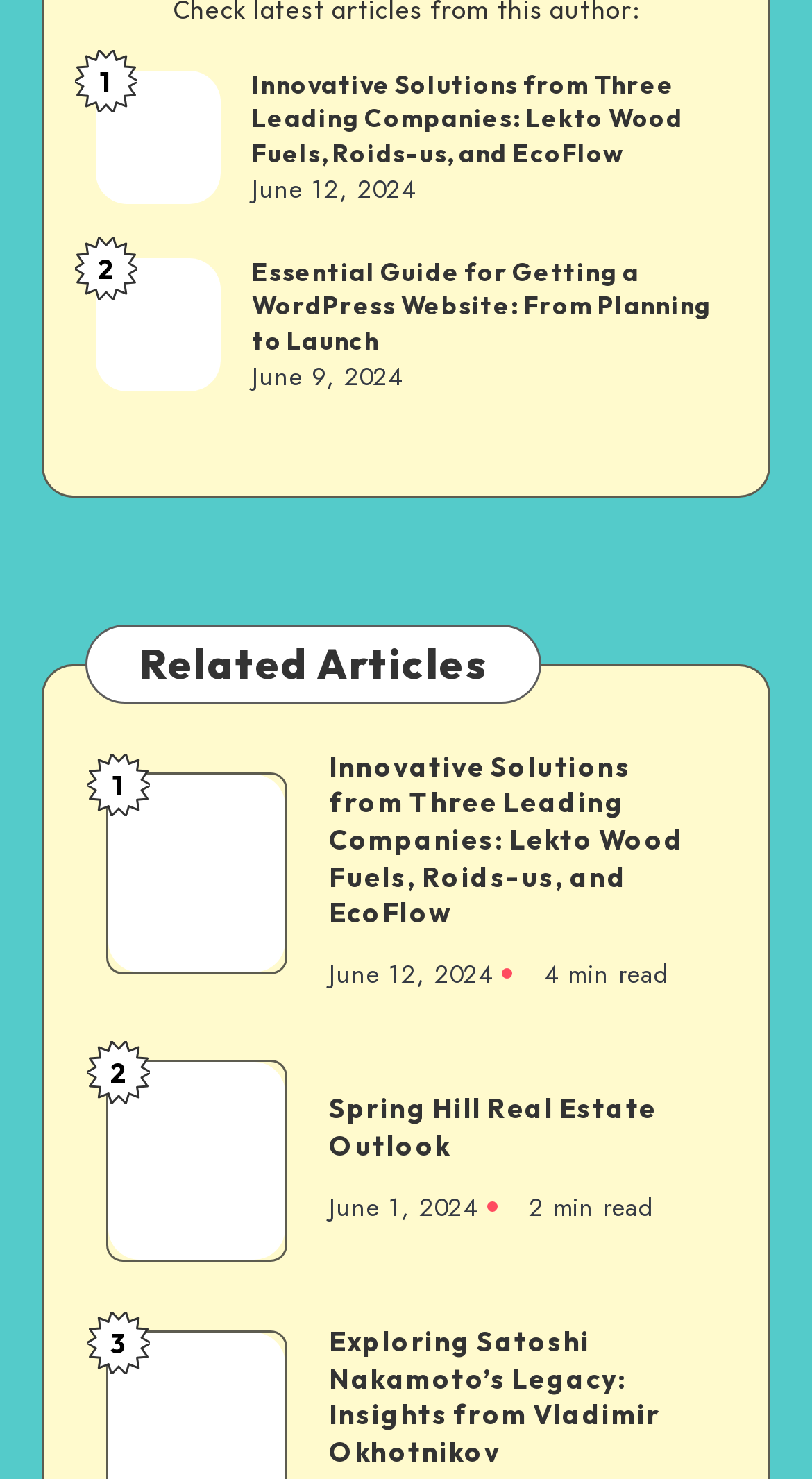Determine the bounding box coordinates of the clickable element to achieve the following action: 'Check the article by Brandi Sachs'. Provide the coordinates as four float values between 0 and 1, formatted as [left, top, right, bottom].

[0.118, 0.048, 0.272, 0.138]